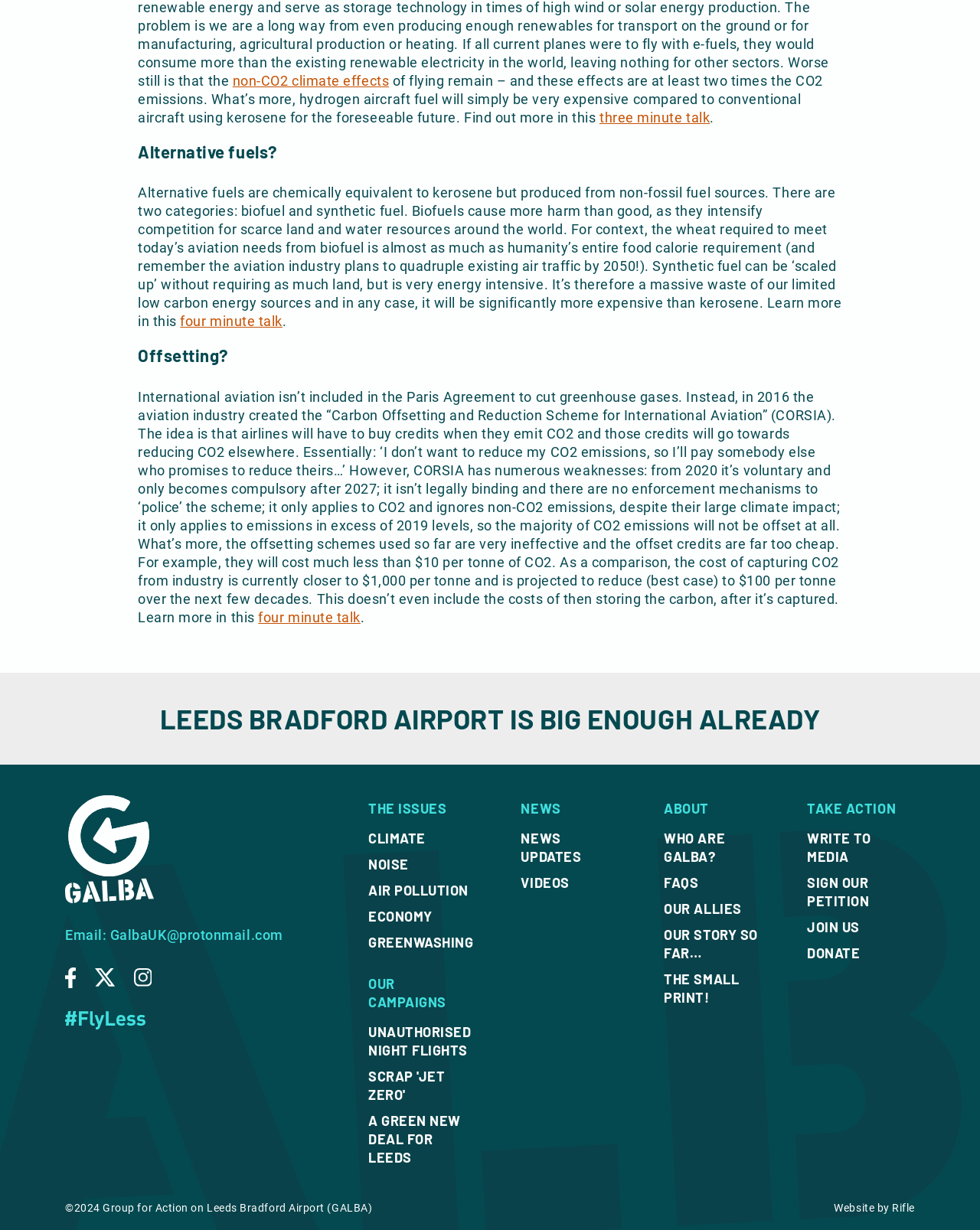Please locate the bounding box coordinates of the region I need to click to follow this instruction: "Read about alternative fuels".

[0.141, 0.116, 0.859, 0.131]